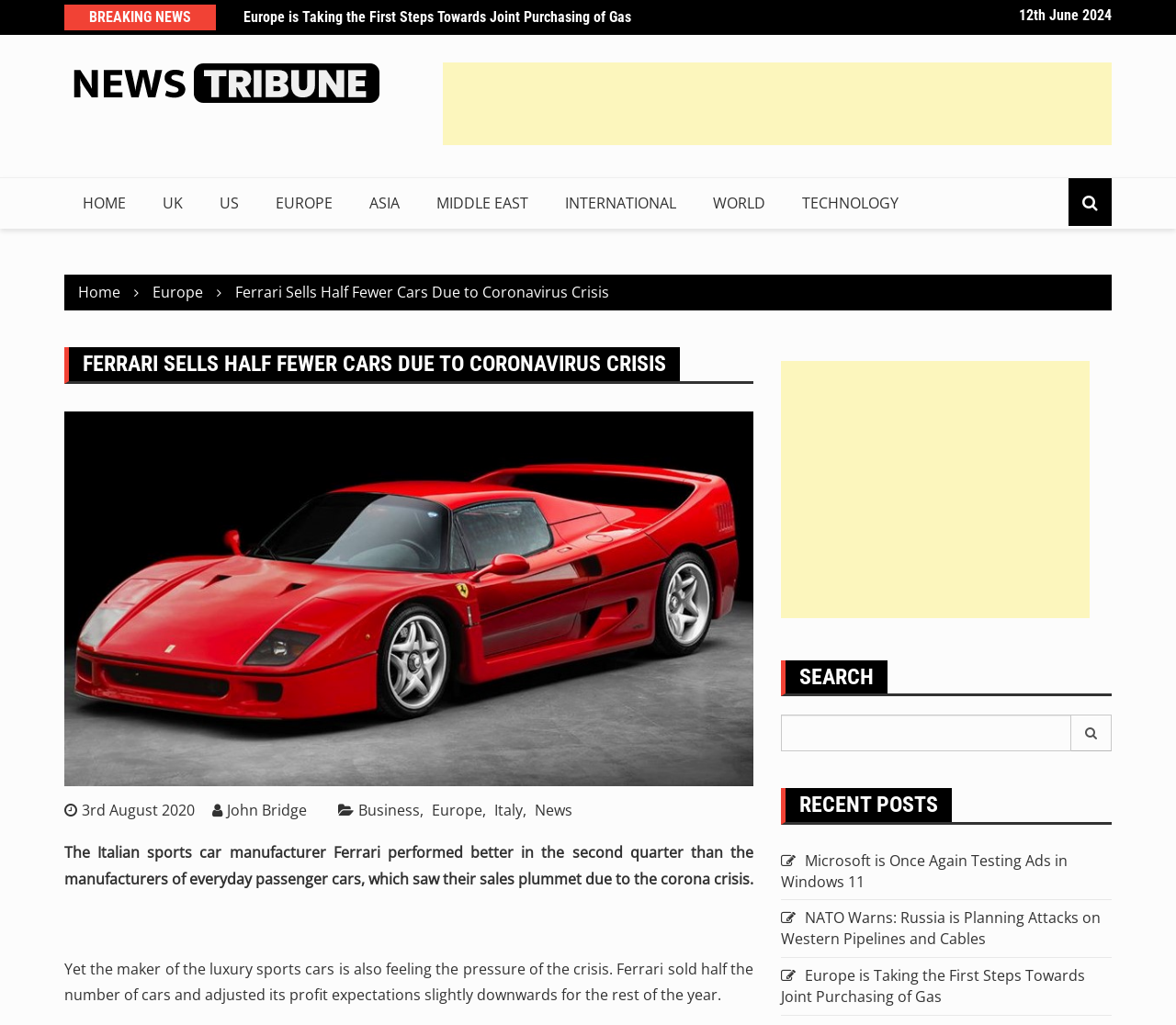Indicate the bounding box coordinates of the clickable region to achieve the following instruction: "Click on the 'HOME' link."

[0.055, 0.174, 0.123, 0.223]